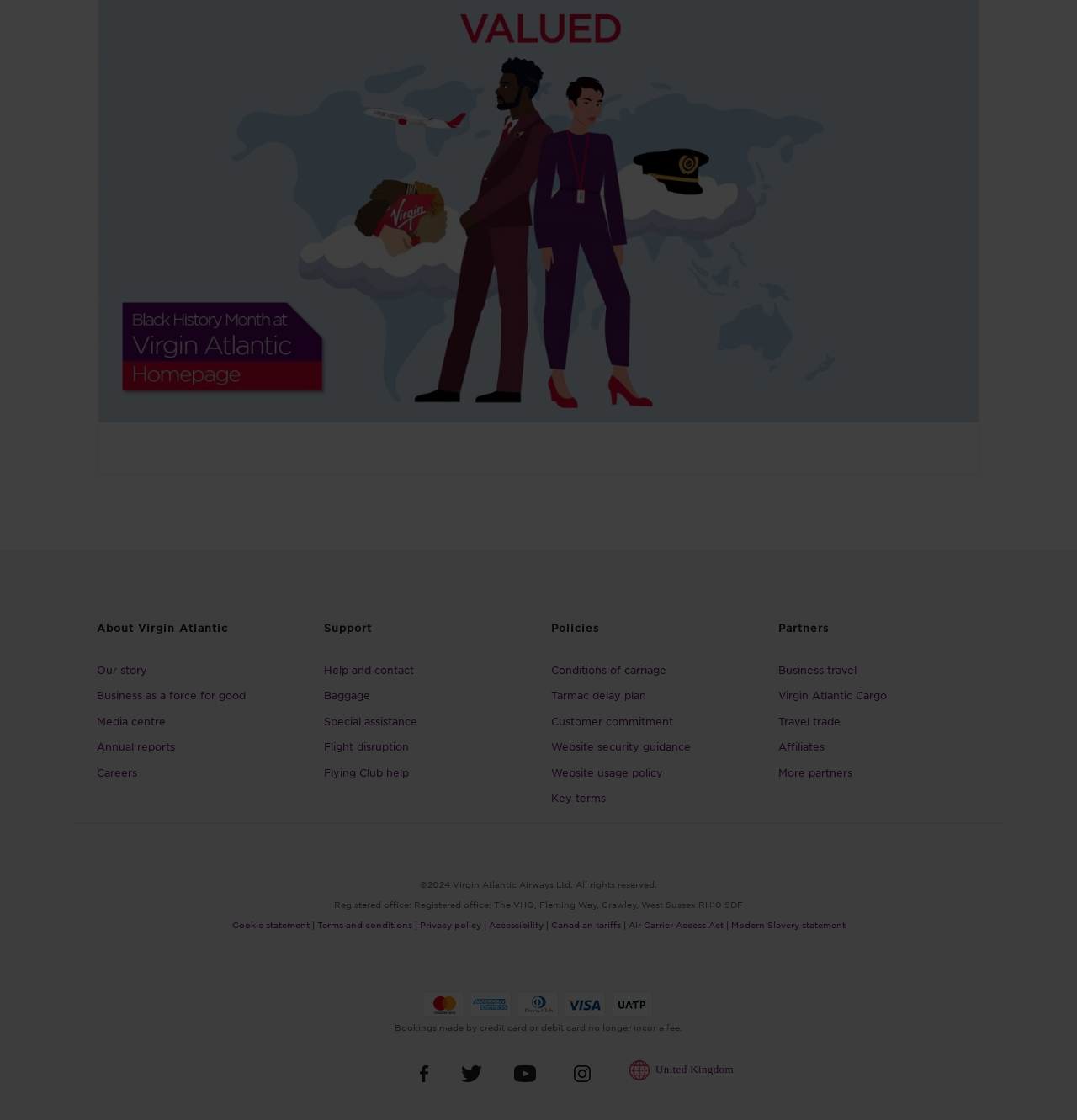Please provide a one-word or short phrase answer to the question:
What is the text of the copyright statement?

©2024 Virgin Atlantic Airways Ltd. All rights reserved.